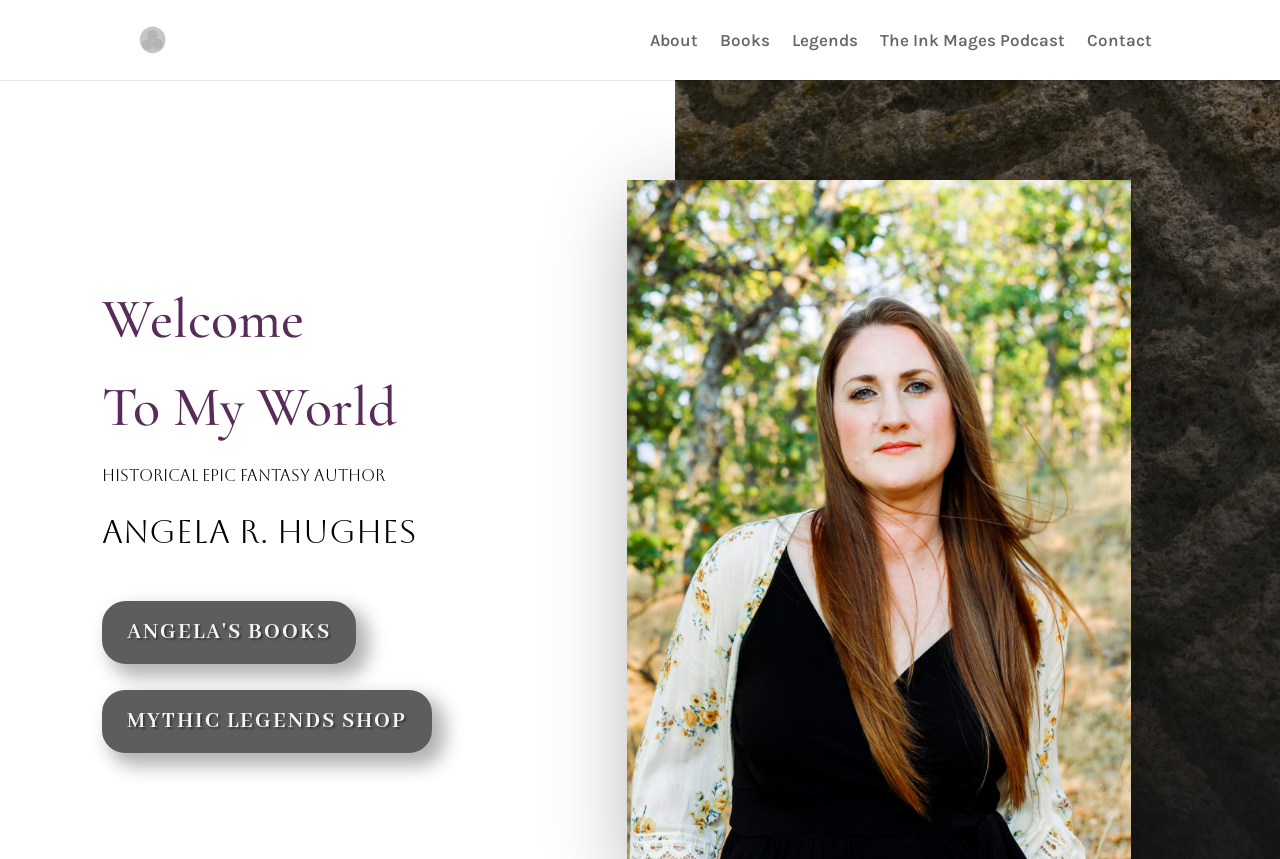Use a single word or phrase to answer the following:
What is the name of the podcast?

The Ink Mages Podcast